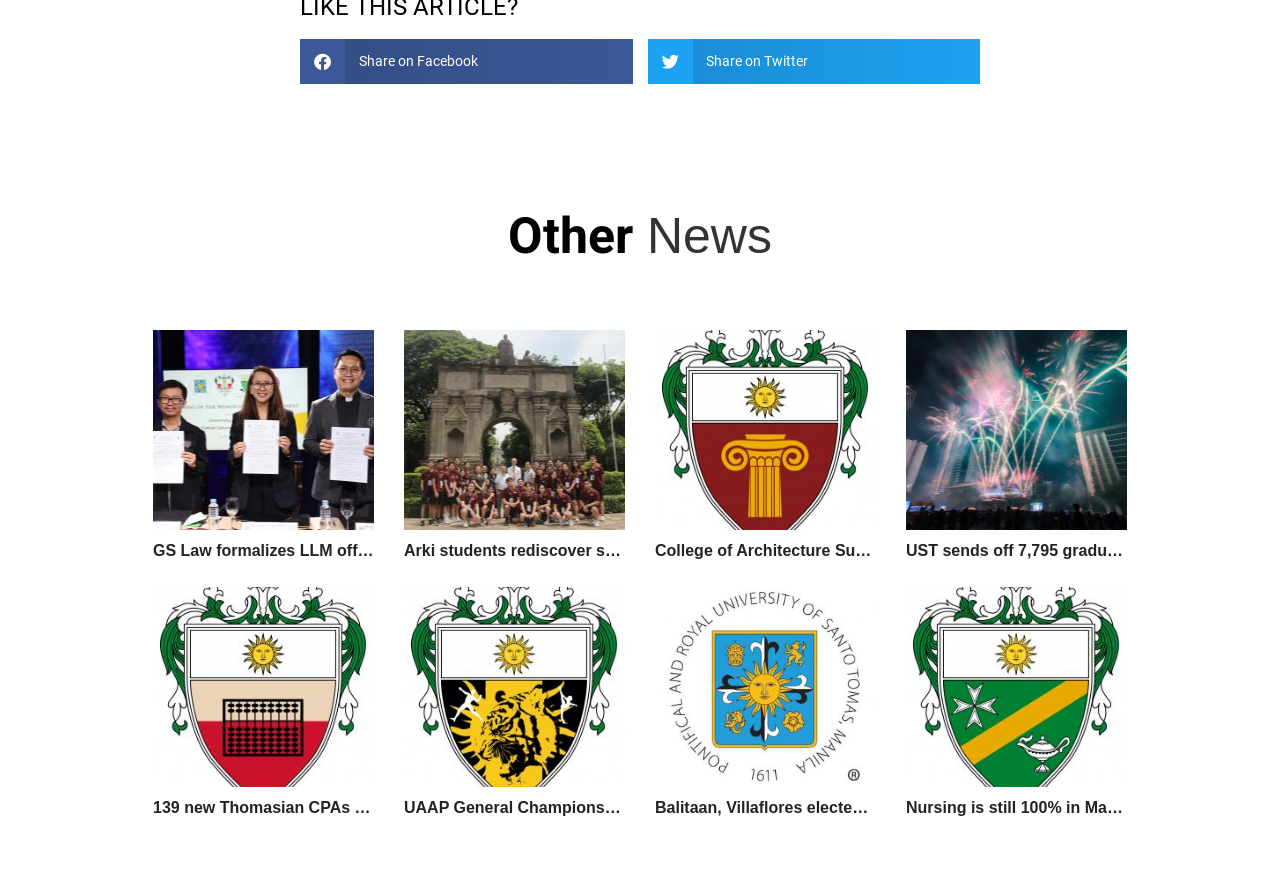Can you pinpoint the bounding box coordinates for the clickable element required for this instruction: "View 'College of Architecture Summer School 2024'"? The coordinates should be four float numbers between 0 and 1, i.e., [left, top, right, bottom].

[0.512, 0.62, 0.779, 0.639]